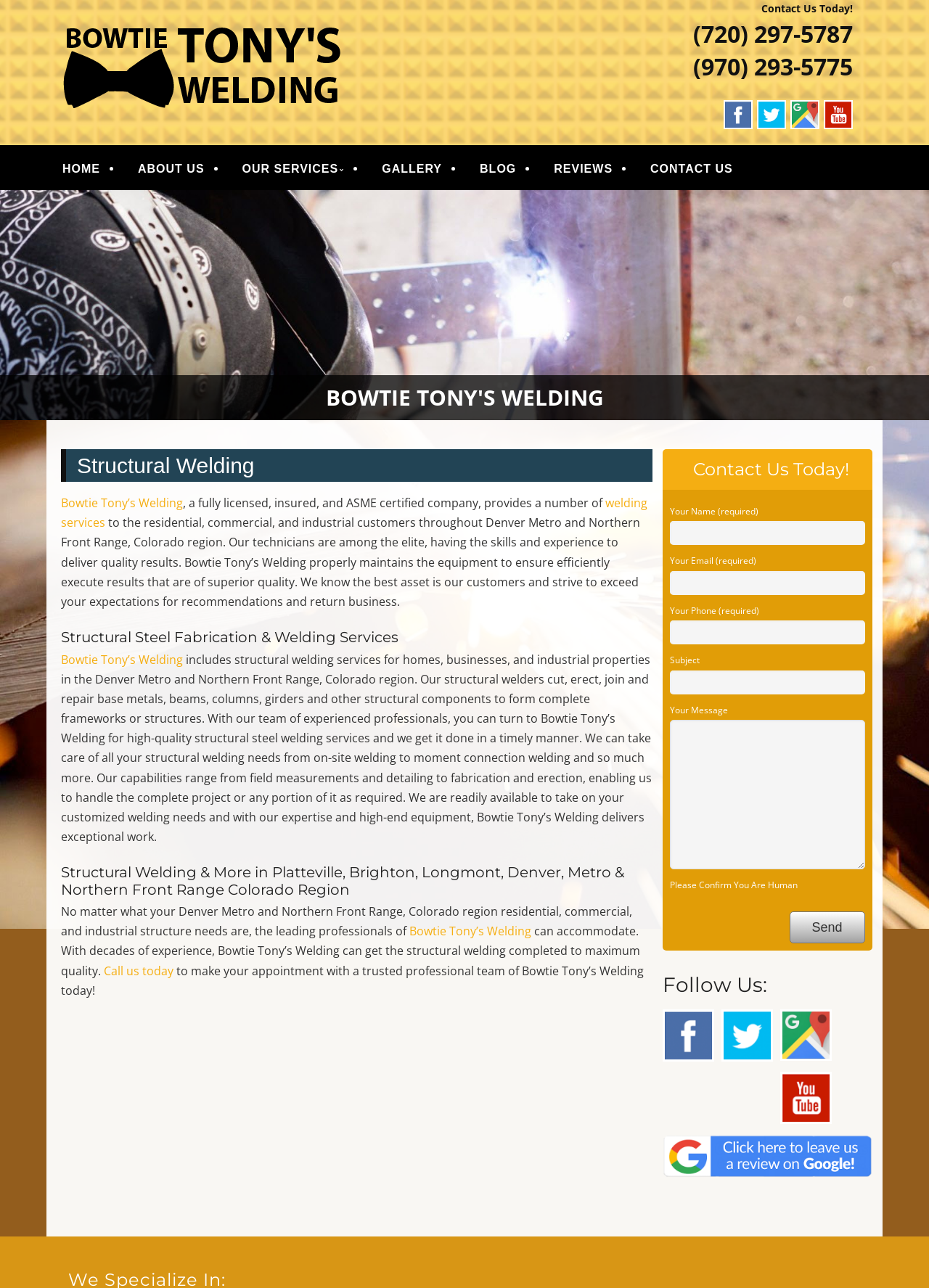Generate an in-depth caption that captures all aspects of the webpage.

The webpage is about Bowtie Tony's Welding, a fully licensed, insured, and ASME certified company that provides various welding services to residential, commercial, and industrial customers in the Denver Metro and Northern Front Range, Colorado region.

At the top of the page, there is a heading "BOWTIE TONY'S WELDING" followed by a link with the same text. Below this, there is a static text "Quality Welding & Wrought Iron Services". On the right side of the page, there is a section with contact information, including a link "Contact Us Today!" and two phone numbers.

Below the contact information, there are social media links to Facebook, Twitter, and Google +, each with an accompanying image.

The main content of the page is divided into two sections. On the left side, there is a menu with links to different pages, including "HOME", "ABOUT US", "OUR SERVICES", "GALLERY", "BLOG", and "CONTACT US". Each link is preceded by a list marker.

On the right side, there is a detailed description of the company's services, including structural welding, steel fabrication, and more. The text is divided into several sections, each with a heading, such as "Structural Welding" and "Structural Steel Fabrication & Welding Services". The company's capabilities and expertise are highlighted, and there is a call to action to contact them for more information.

At the bottom of the page, there is a complementary section with a heading "Contact Us Today!" and a form to fill out to contact the company. The form includes fields for name, email, phone, subject, and message, as well as a button to send the message. Below the form, there are social media links again, followed by a button to confirm that the user is human.

Overall, the webpage provides a clear and detailed overview of Bowtie Tony's Welding services and expertise, with a focus on structural welding and steel fabrication.